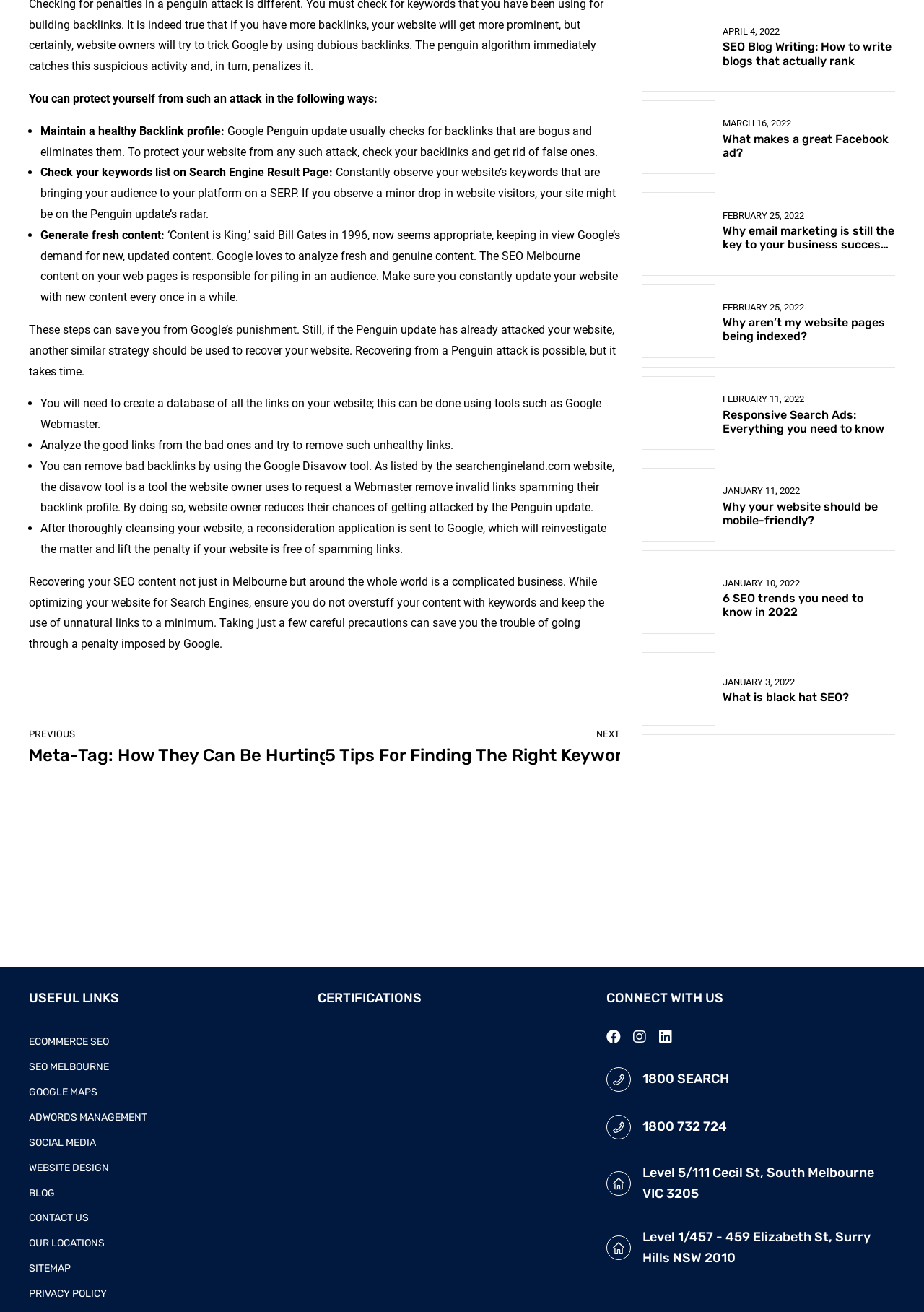Please identify the bounding box coordinates for the region that you need to click to follow this instruction: "Click on the 'Prev' link".

[0.031, 0.552, 0.351, 0.584]